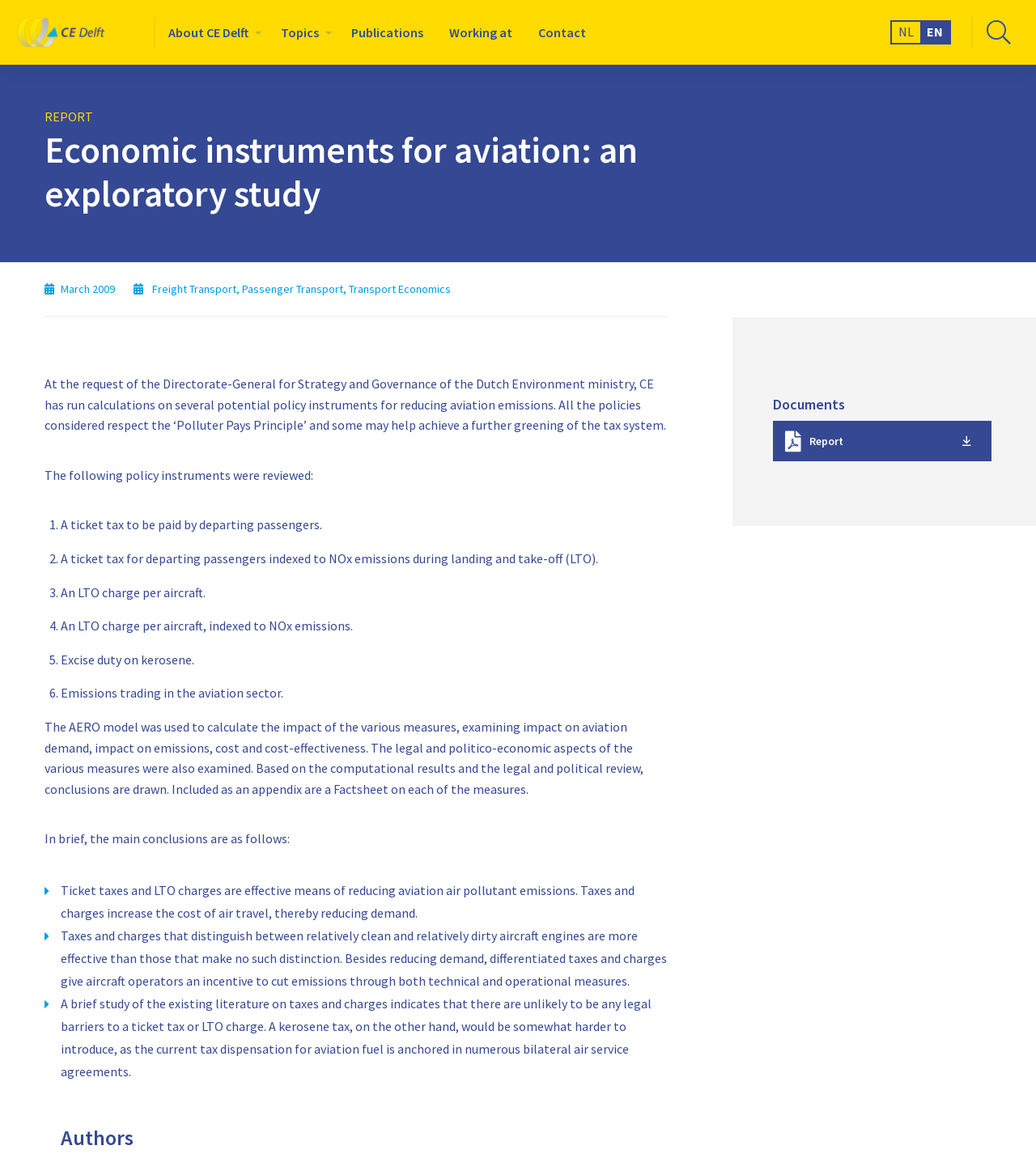Based on the visual content of the image, answer the question thoroughly: What is the format of the documents available for download?

The text mentions that a report is available for download, and the link 'Report' is provided, indicating that the document is in a report format.